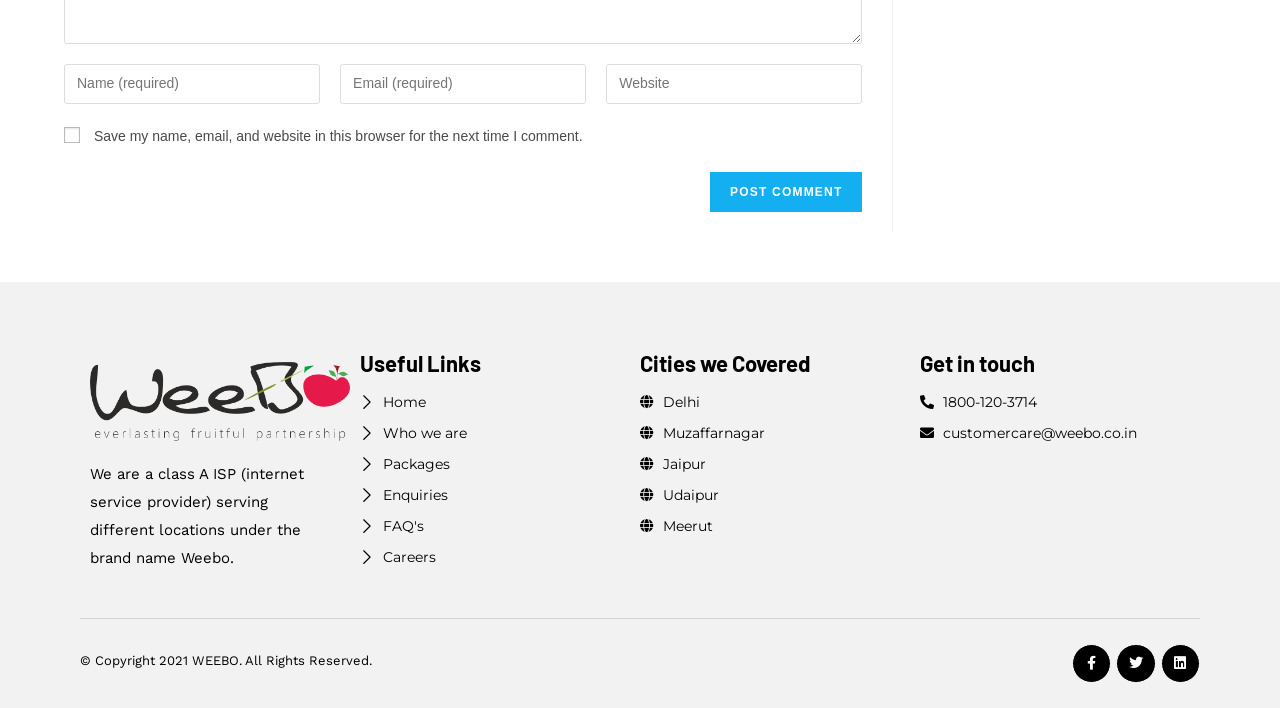Pinpoint the bounding box coordinates of the element to be clicked to execute the instruction: "Enter your name or username to comment".

[0.05, 0.09, 0.25, 0.146]